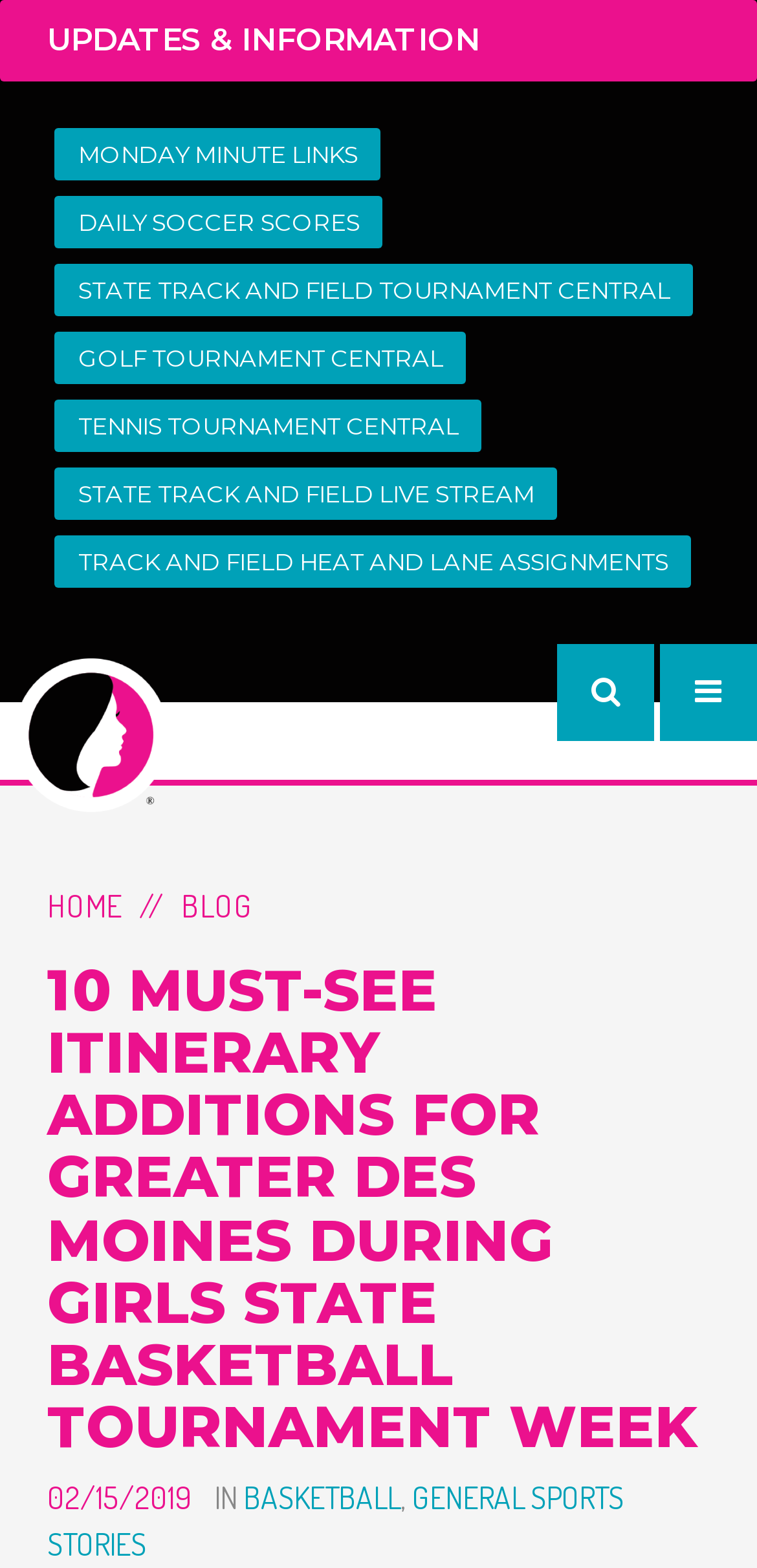Carefully examine the image and provide an in-depth answer to the question: What is the purpose of the search box?

I found a search box at the top of the page with a placeholder text 'Search IGHSAU'. This suggests that the purpose of the search box is to search for content related to IGHSAU.